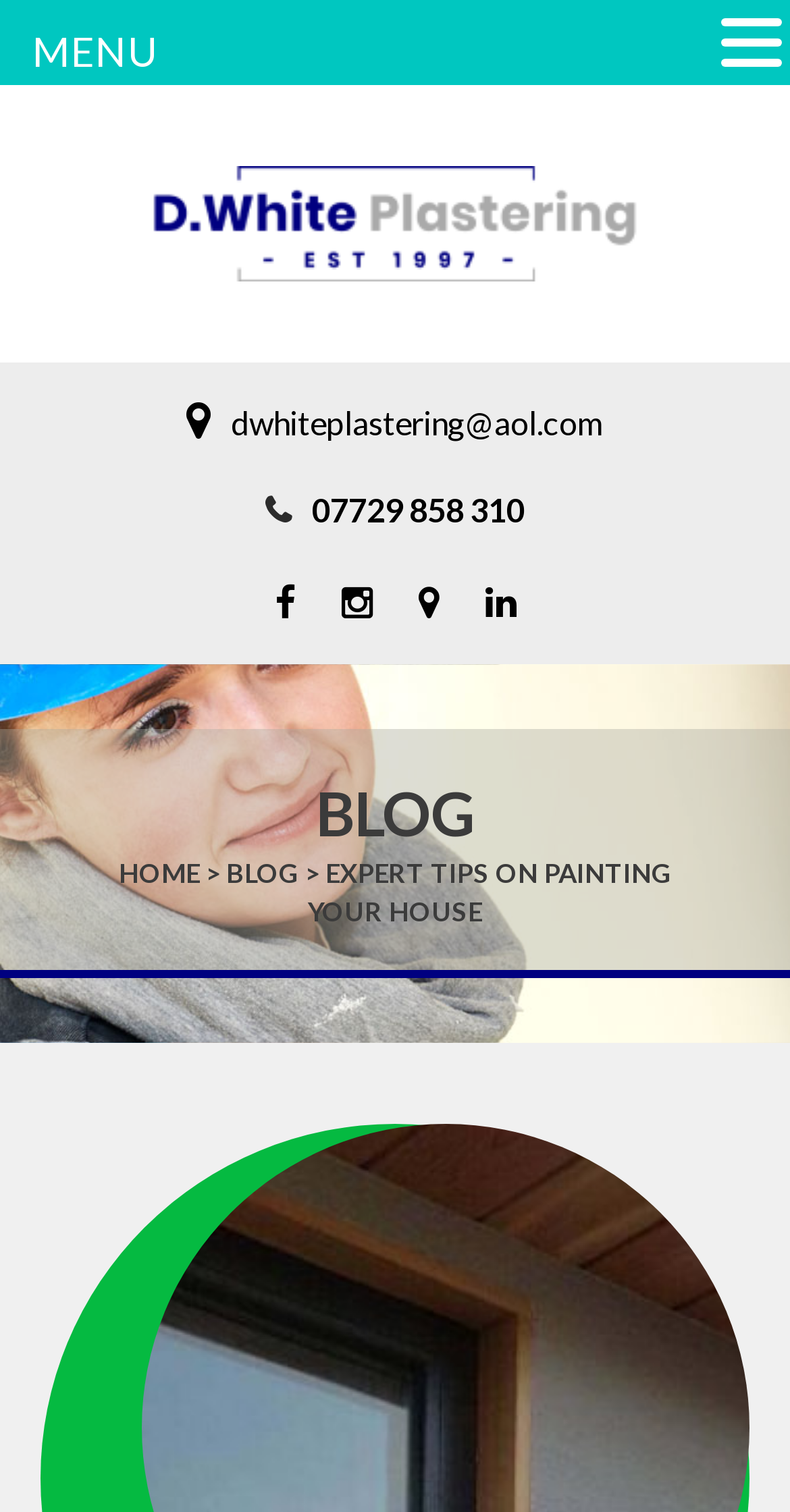Locate the UI element that matches the description Home in the webpage screenshot. Return the bounding box coordinates in the format (top-left x, top-left y, bottom-right x, bottom-right y), with values ranging from 0 to 1.

[0.15, 0.567, 0.26, 0.588]